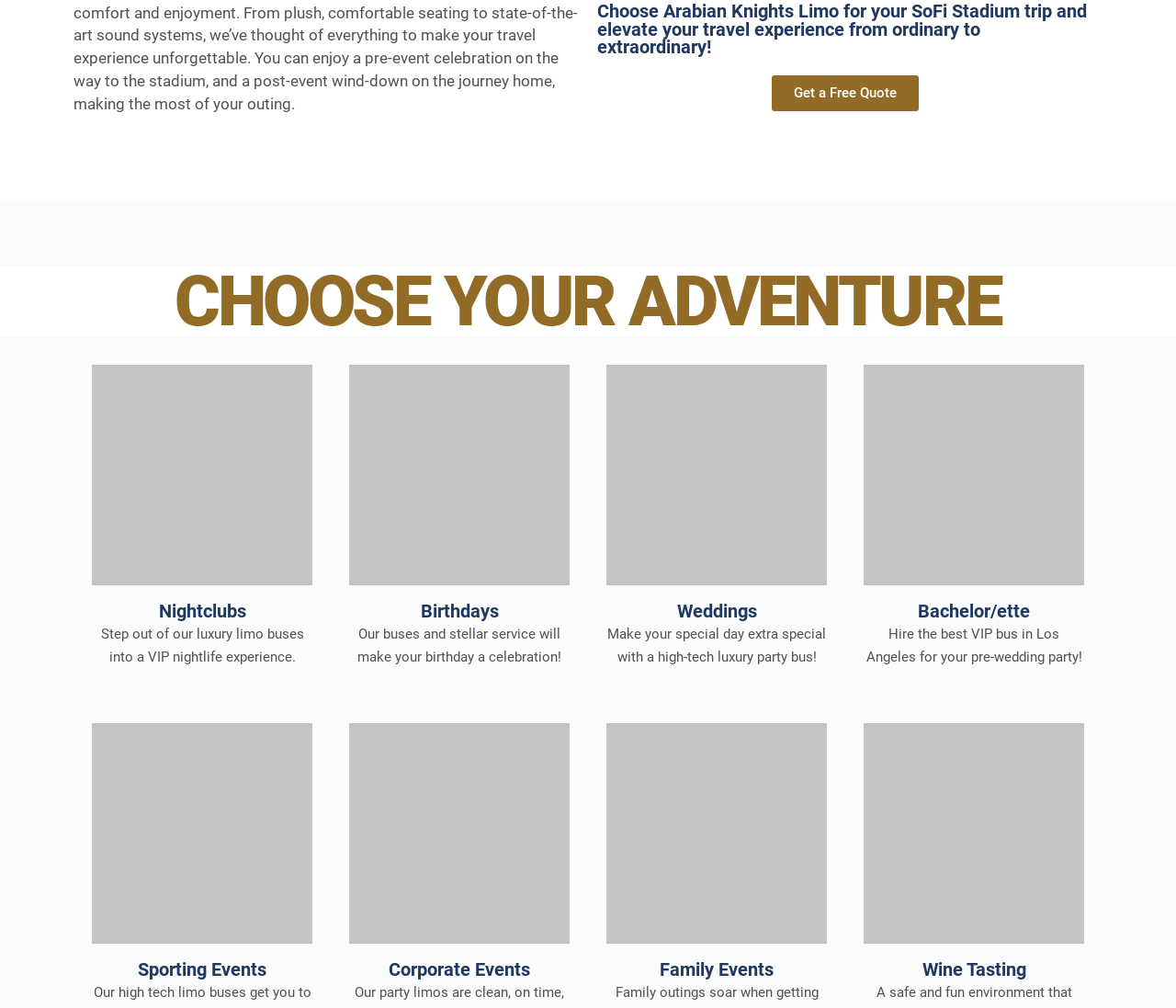What is the call-to-action on the webpage?
Using the picture, provide a one-word or short phrase answer.

Get a Free Quote